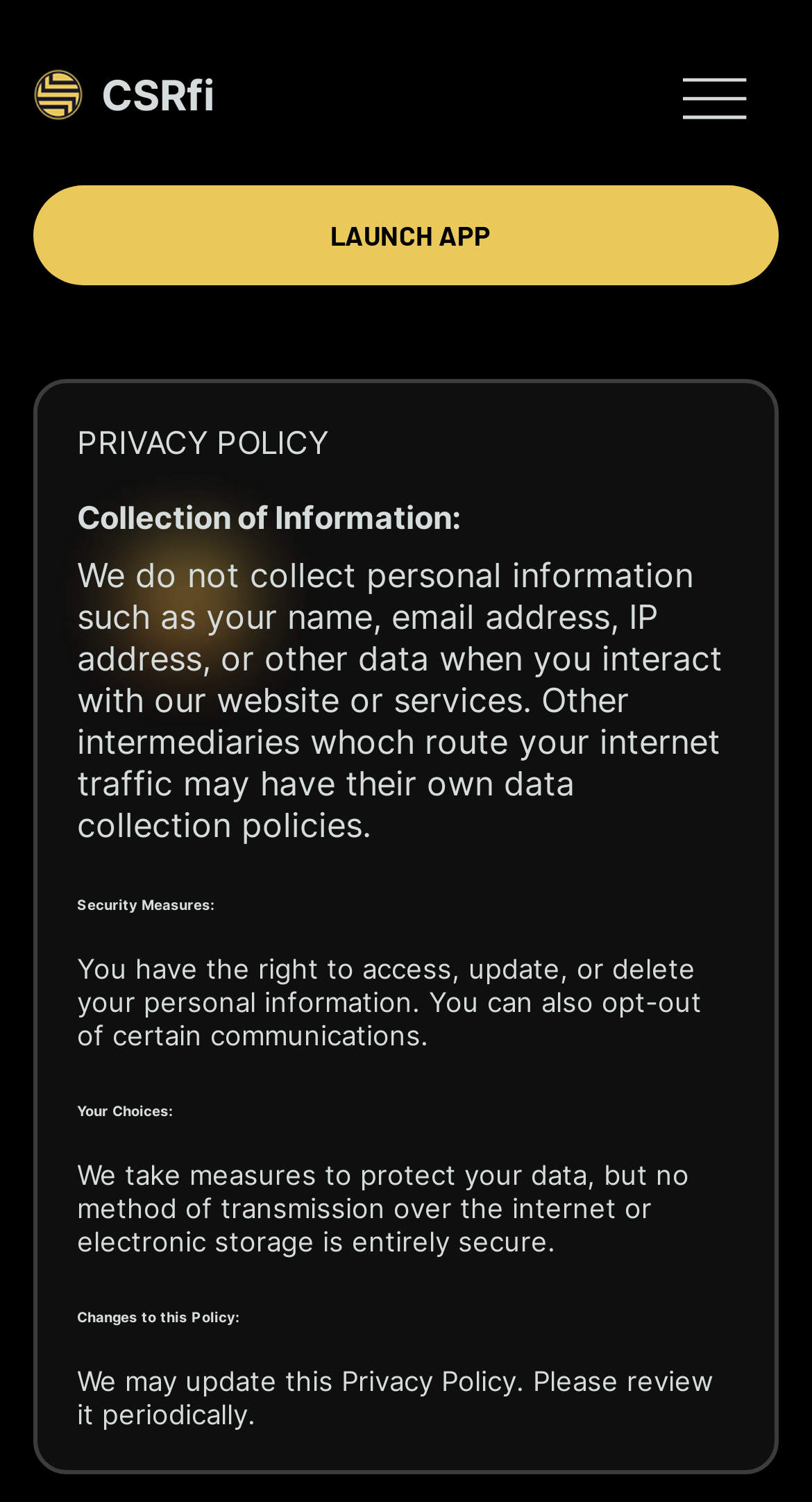Use a single word or phrase to answer the question: What measures are taken to protect user data?

Security measures